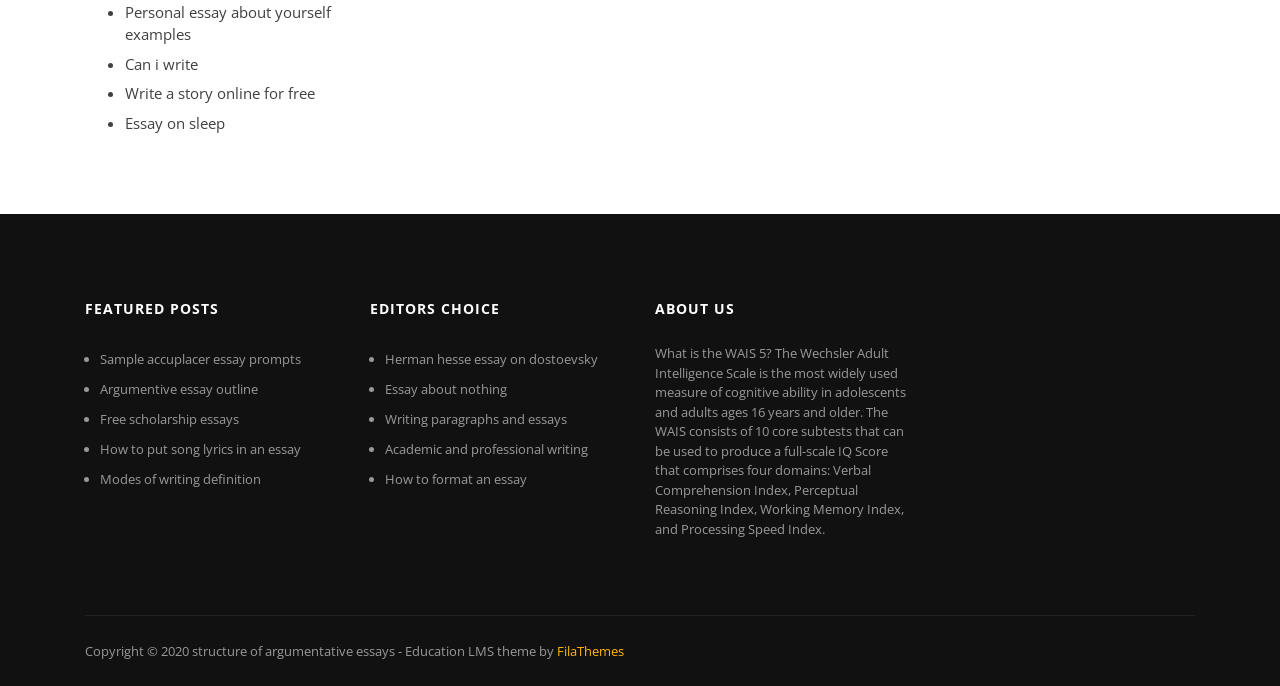What is the copyright year of the website?
Based on the screenshot, provide your answer in one word or phrase.

2020